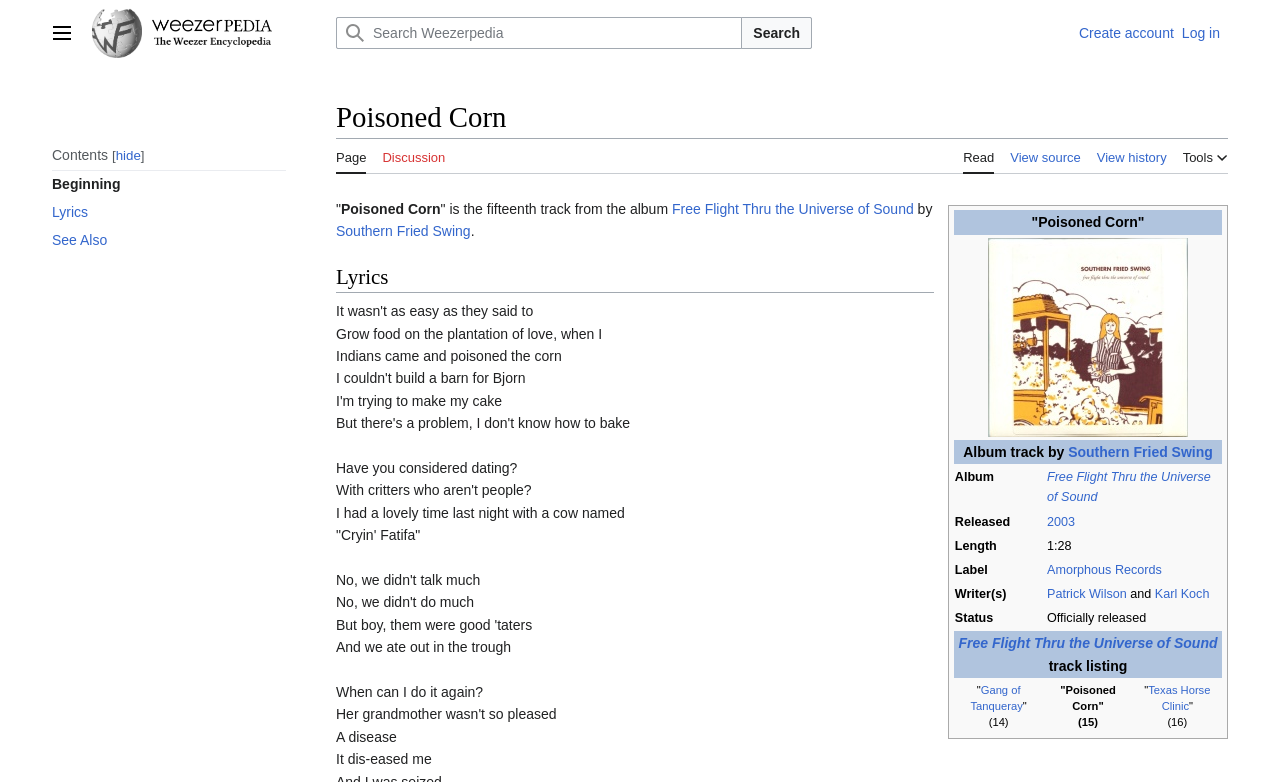Find the bounding box coordinates of the clickable area required to complete the following action: "Create an account".

[0.843, 0.032, 0.917, 0.052]